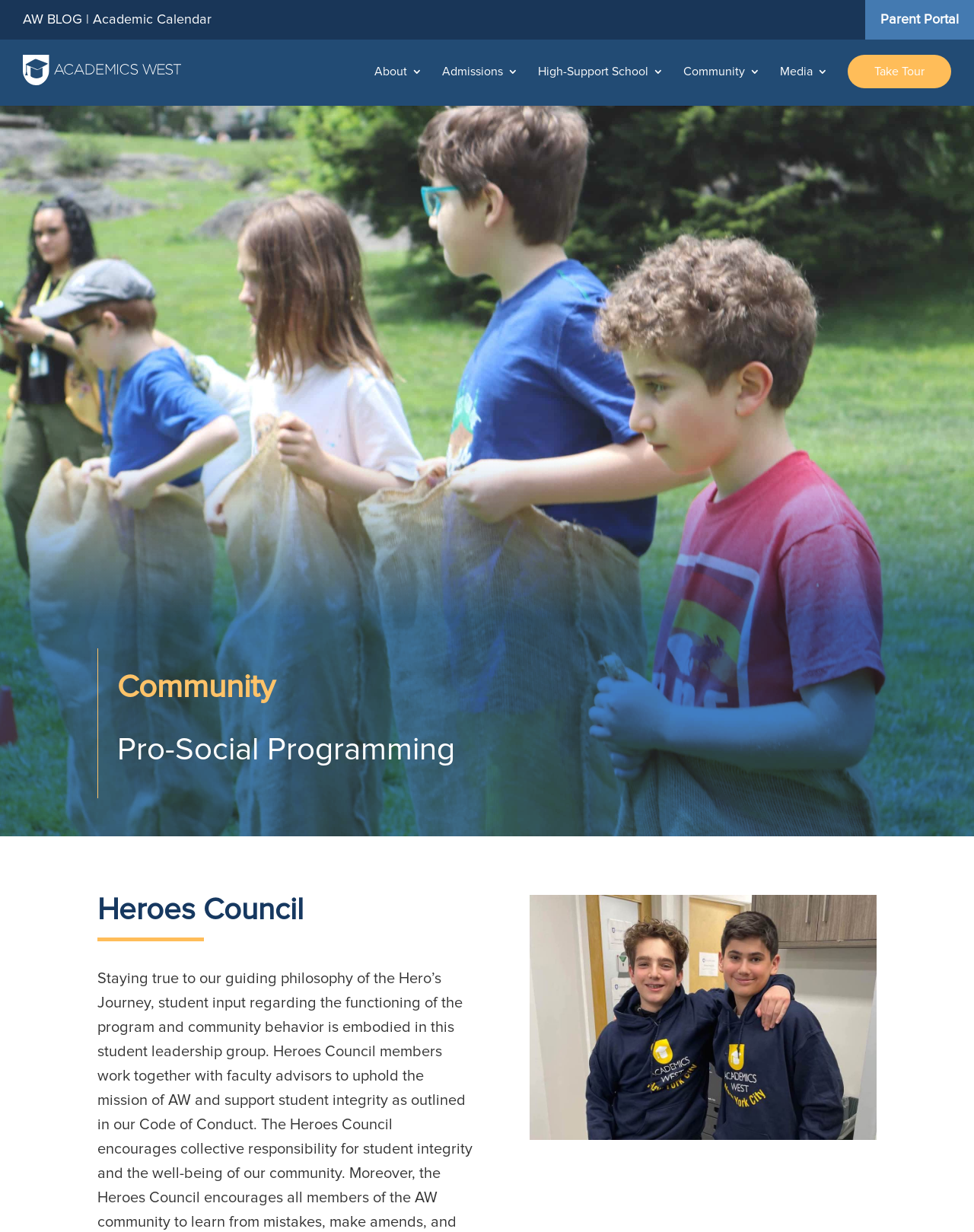Create an in-depth description of the webpage, covering main sections.

The webpage appears to be a part of the Academics West website, with a focus on Pro-Social Programming and the Heroes Council. At the top left corner, there are several links, including "AW BLOG", "Academic Calendar", and "Academics West", which also has an accompanying image. On the top right corner, there is a "Parent Portal" link.

Below these links, there is a row of links, including "About 3", "Admissions 3", "High-Support School 3", "Community 3", and "Media 3", which are evenly spaced and aligned horizontally.

Further down the page, there are three headings: "Community", "Pro-Social Programming", and "Heroes Council". The "Community" heading is located at the top of this section, followed by the "Pro-Social Programming" heading, and then the "Heroes Council" heading, which is positioned slightly above an image that takes up a significant portion of the page.

There is also a "Take Tour" link located at the bottom right corner of the page. Overall, the webpage has a clean and organized layout, with clear headings and concise text.